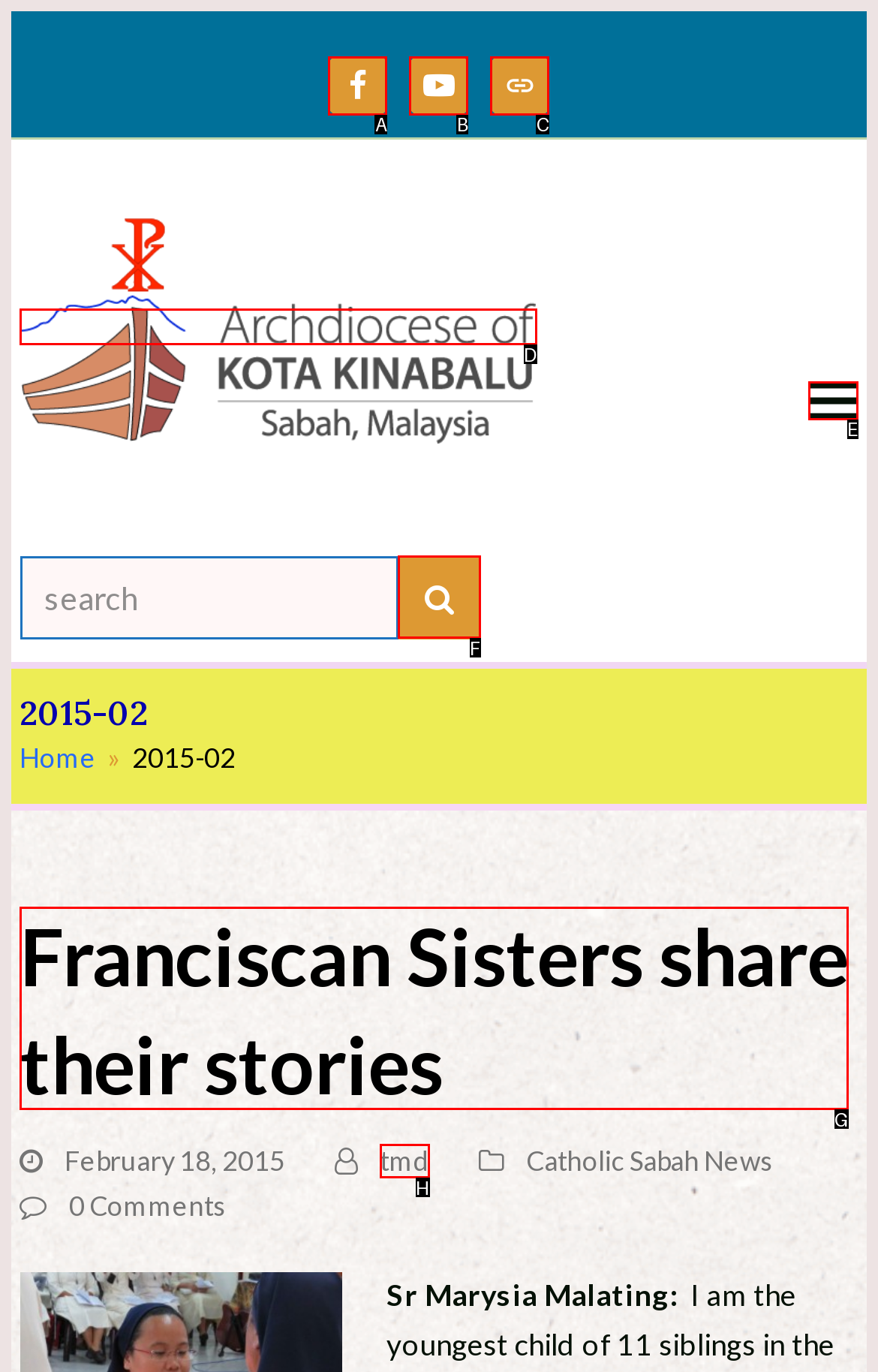Choose the correct UI element to click for this task: Toggle mobile menu Answer using the letter from the given choices.

E